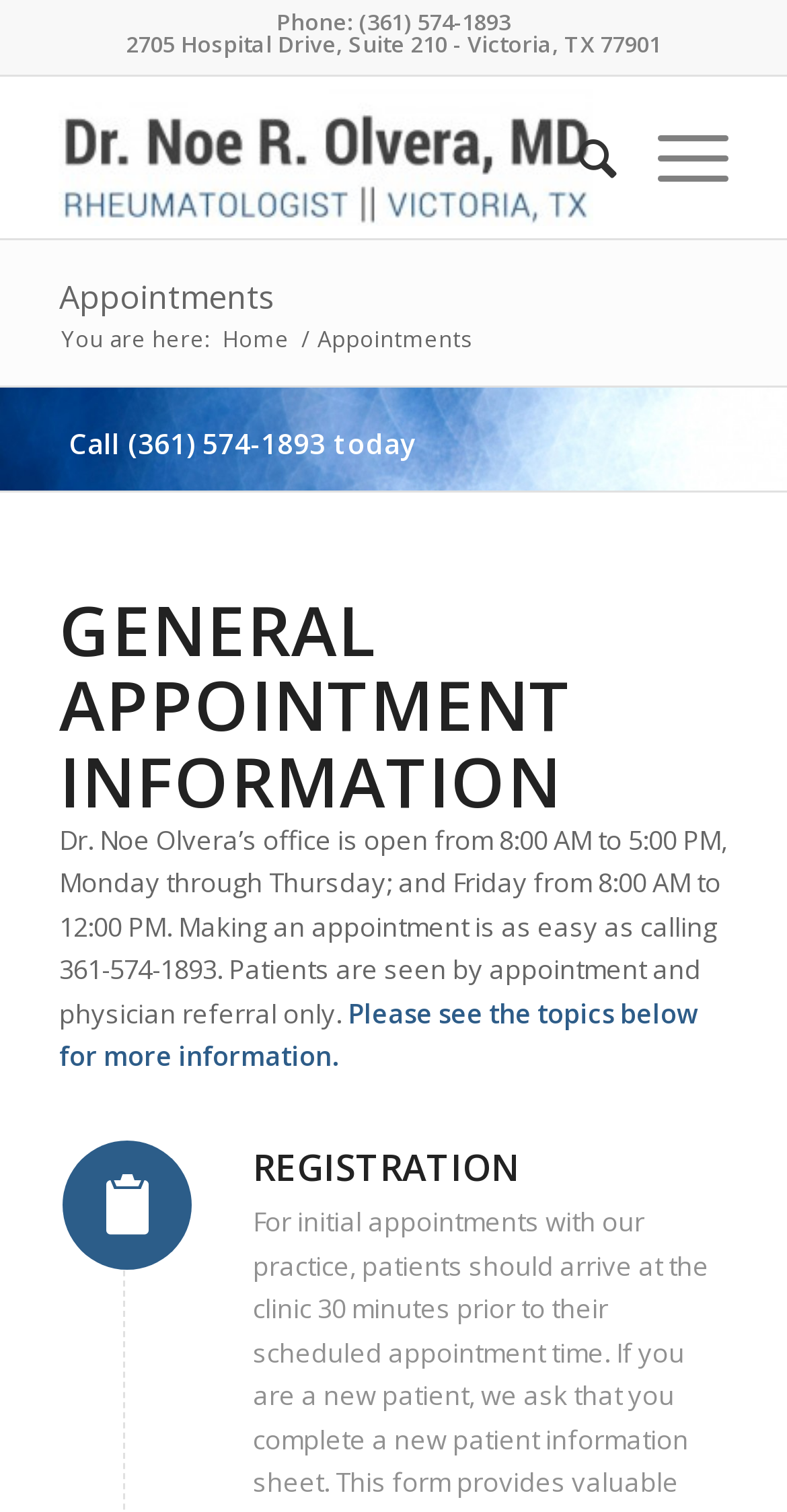Describe in detail what you see on the webpage.

The webpage is about appointments with Dr. Noe R. Olvera MD. At the top, there is a phone number, "Phone: (361) 574-1893", and an address, "2705 Hospital Drive, Suite 210 - Victoria, TX 77901". Below the address, there is a table with a link to "Dr. Noe R. Olvera MD" accompanied by an image. 

To the right of the table, there are two links, one of which is hidden. Above the table, there is a heading "Appointments" with a link to the same text. Below the heading, there is a breadcrumb navigation with links to "Home" and "Appointments", separated by a slash.

Further down, there is a heading "Call (361) 574-1893 today" followed by another heading "GENERAL APPOINTMENT INFORMATION". Below this, there is a paragraph of text describing the office hours and appointment process. 

Underneath, there is a sentence "Please see the topics below for more information." followed by a section with a heading "REGISTRATION".